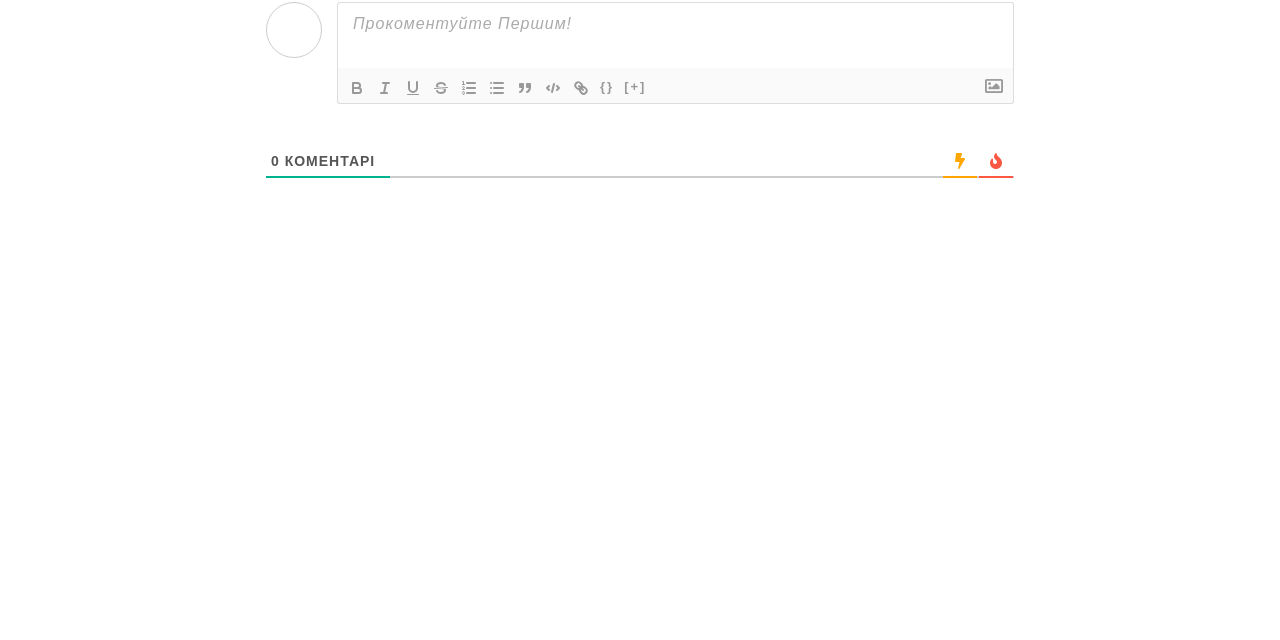Given the element description, predict the bounding box coordinates in the format (top-left x, top-left y, bottom-right x, bottom-right y), using floating point numbers between 0 and 1: [+]

[0.484, 0.119, 0.509, 0.156]